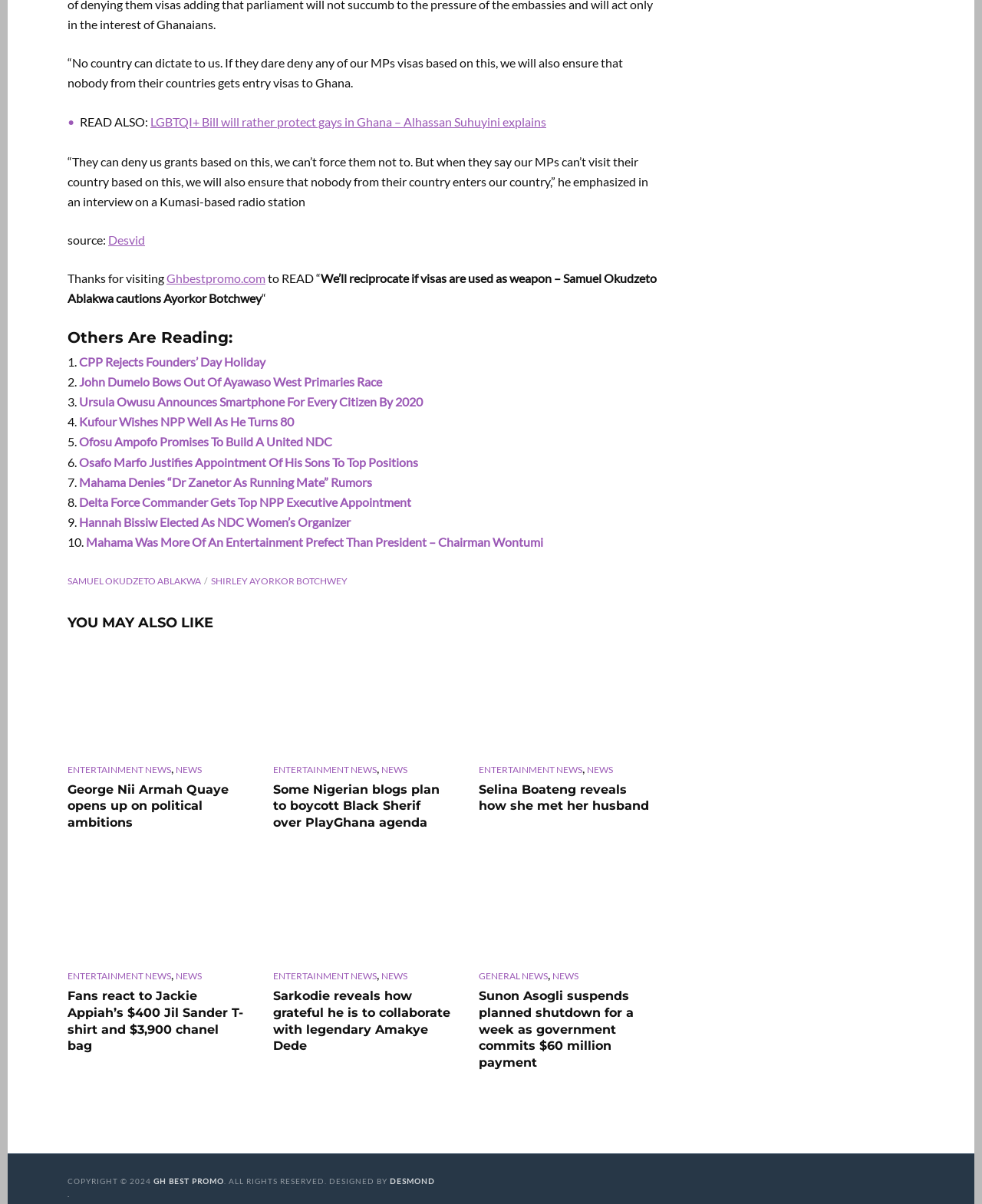Locate the bounding box coordinates of the element that should be clicked to fulfill the instruction: "Read the article about LGBTQI+ Bill".

[0.153, 0.095, 0.556, 0.107]